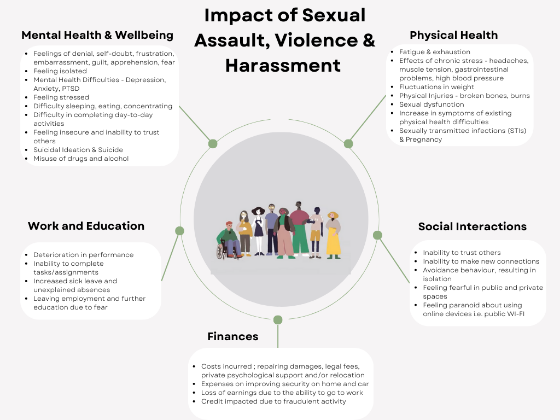How many categories are outlined in the image?
Could you answer the question with a detailed and thorough explanation?

The image is organized into distinct categories, including Mental Health & Wellbeing, Physical Health, Work and Education, Social Interactions, and Finances, which are five categories in total.